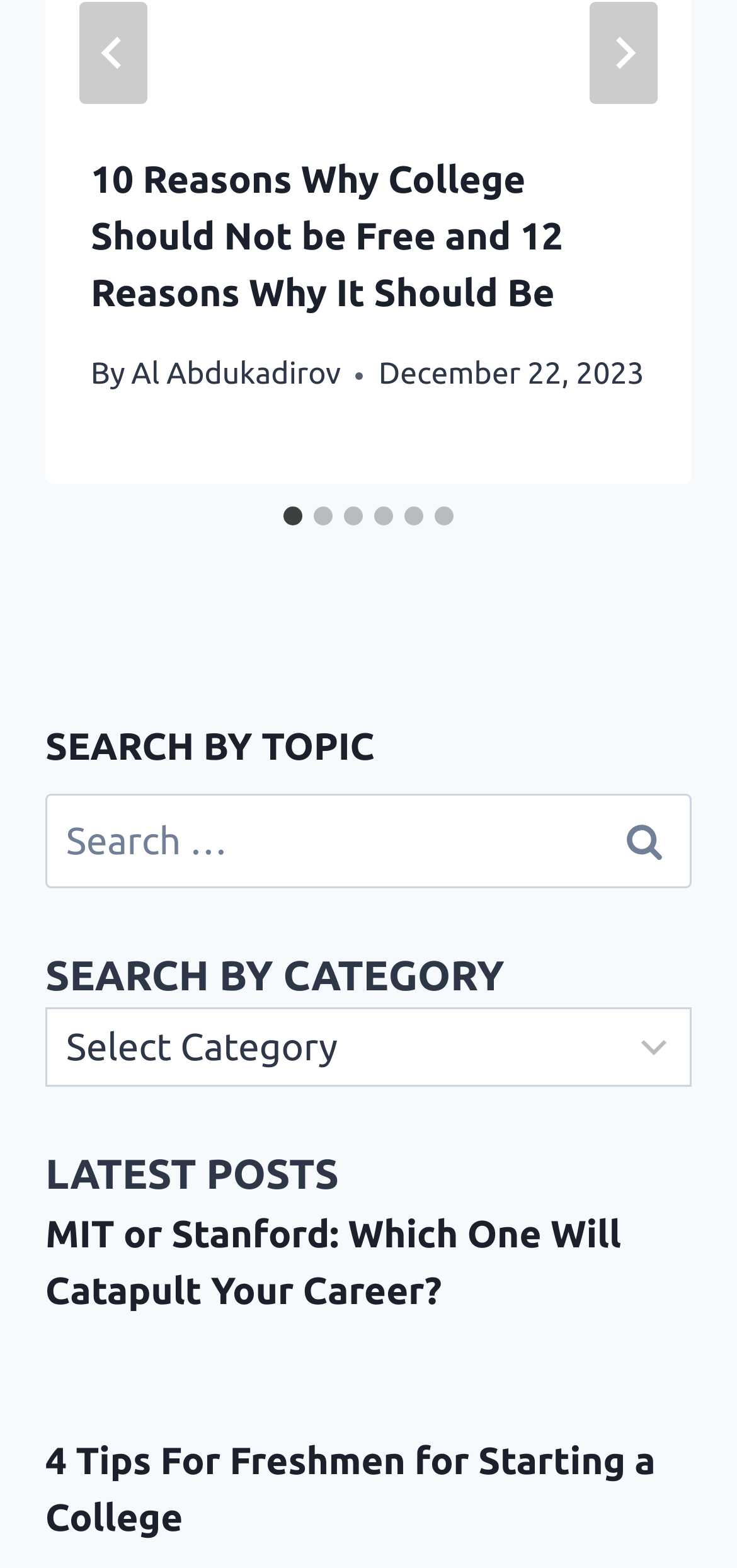Find the bounding box coordinates for the area you need to click to carry out the instruction: "Select a category". The coordinates should be four float numbers between 0 and 1, indicated as [left, top, right, bottom].

[0.062, 0.643, 0.938, 0.693]